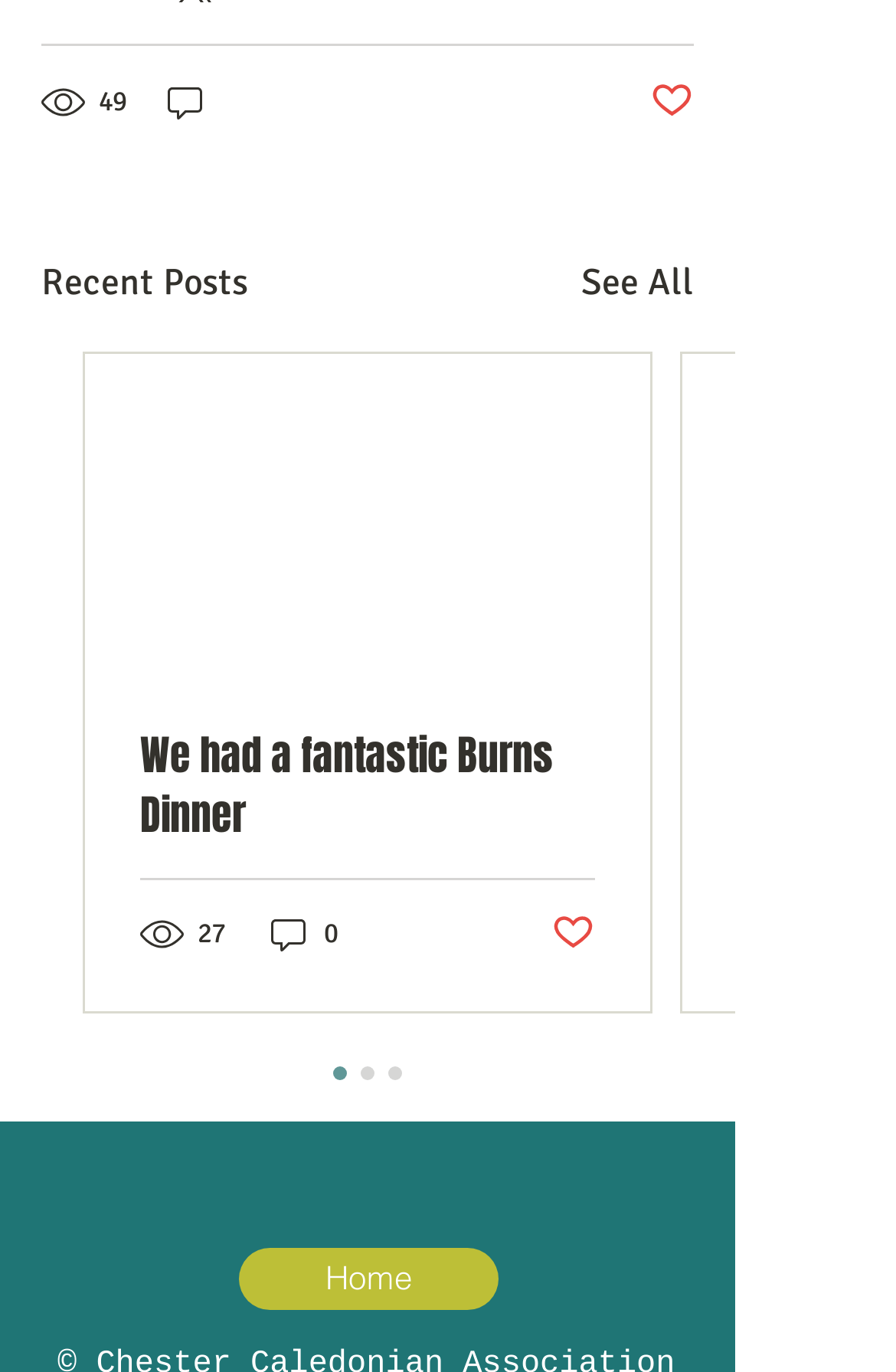Can you show the bounding box coordinates of the region to click on to complete the task described in the instruction: "Go to Facebook"?

[0.238, 0.834, 0.328, 0.893]